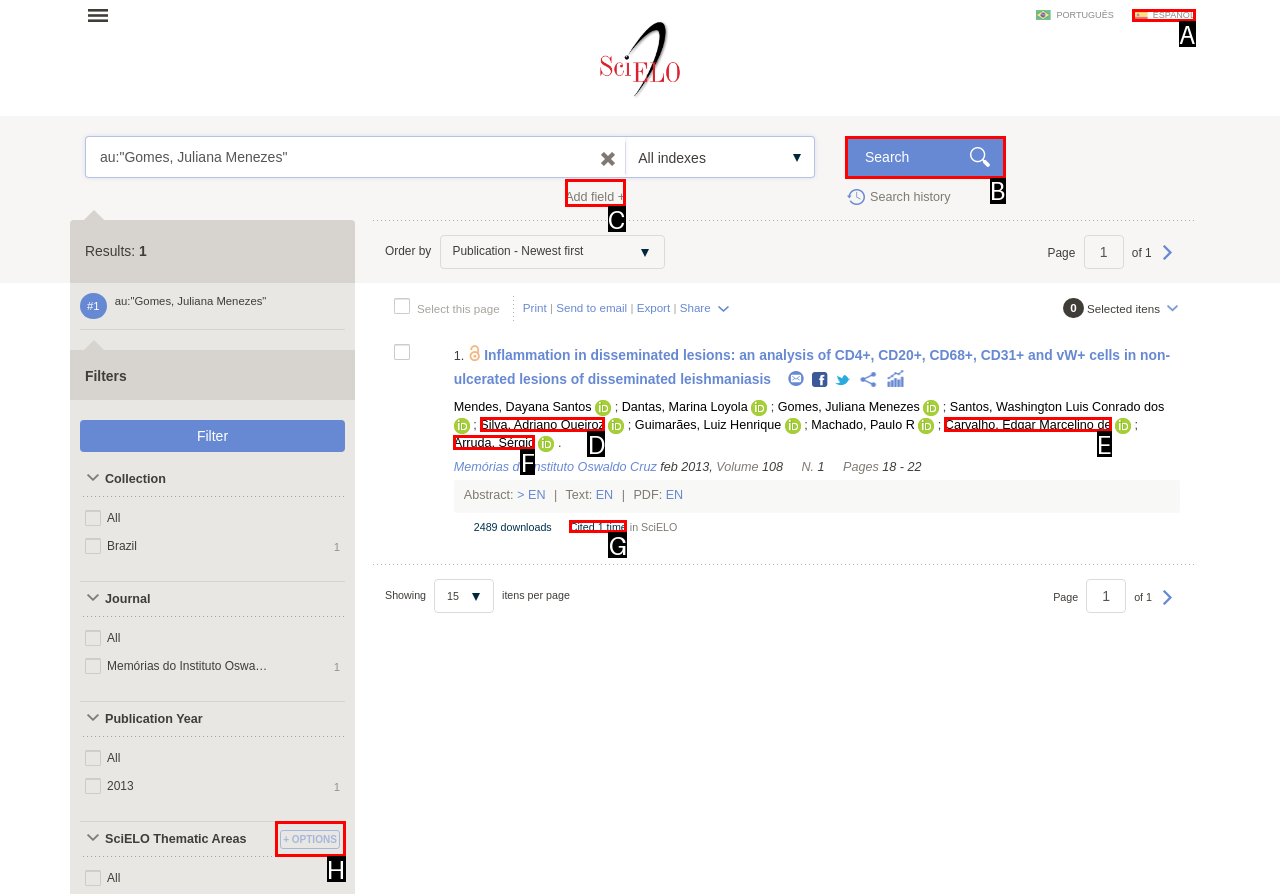Select the letter that aligns with the description: Carvalho, Edgar Marcelino de. Answer with the letter of the selected option directly.

E